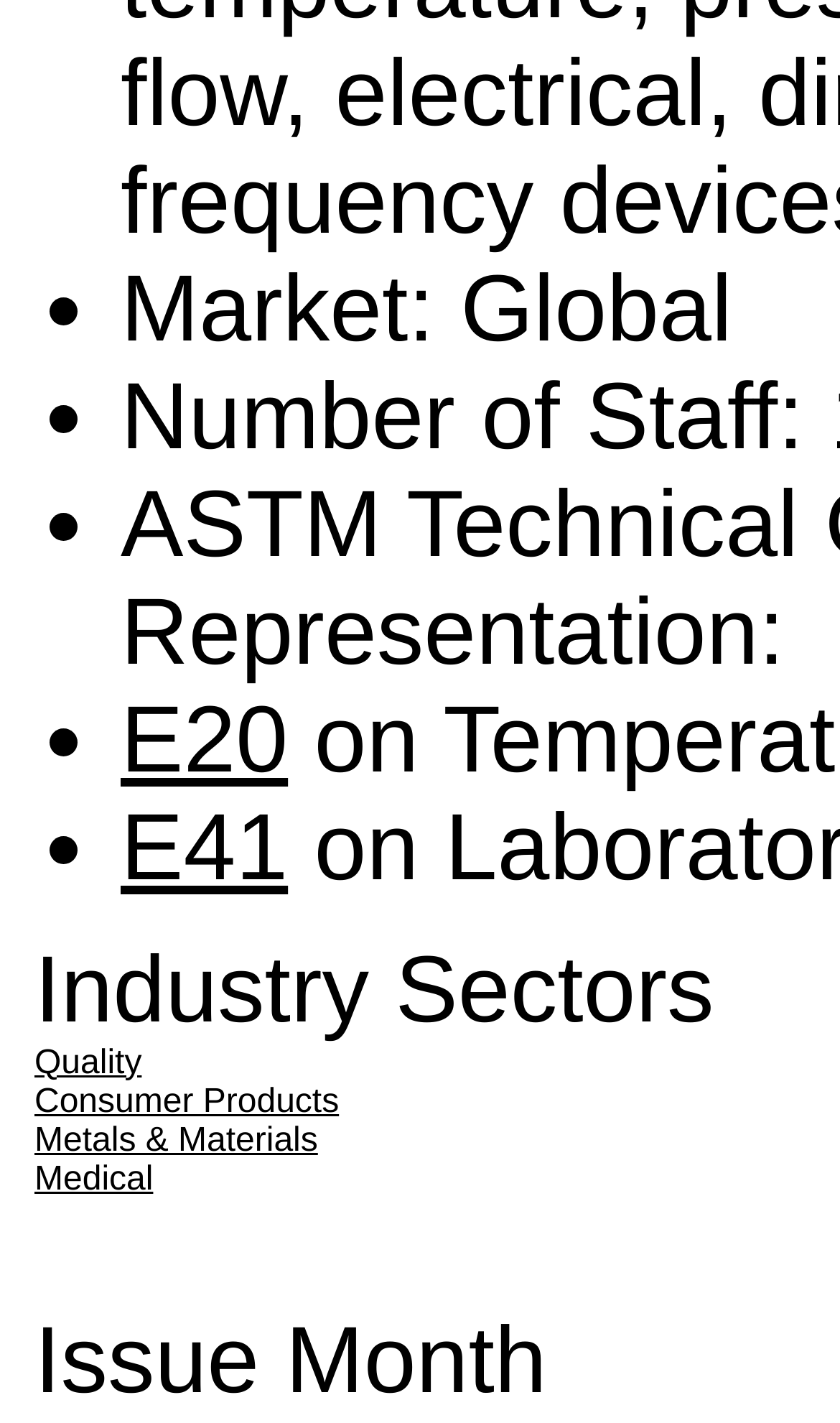Identify the bounding box for the described UI element: "272".

None